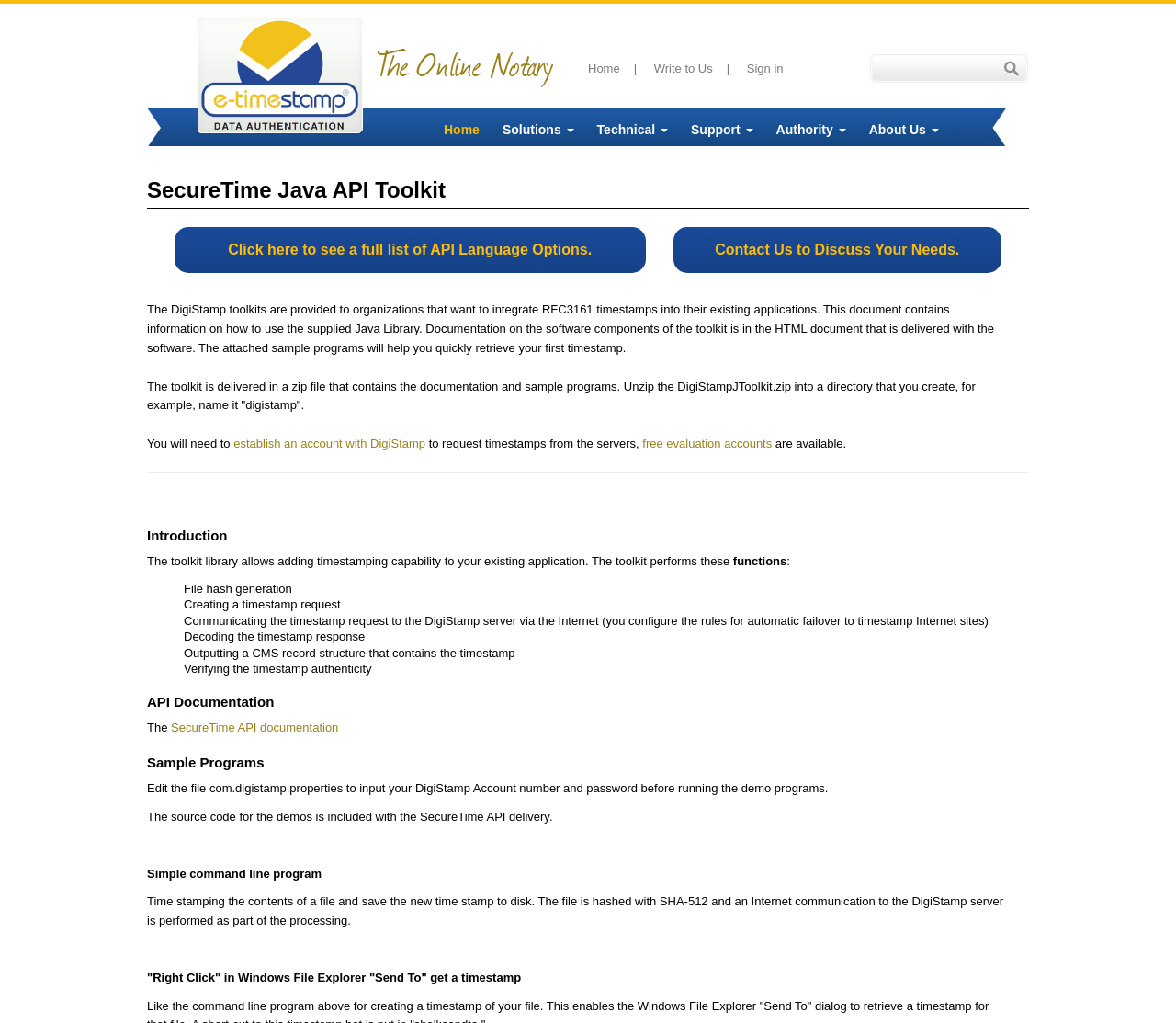Locate the bounding box coordinates of the element that should be clicked to fulfill the instruction: "Click the 'Write to Us' link".

[0.556, 0.06, 0.606, 0.074]